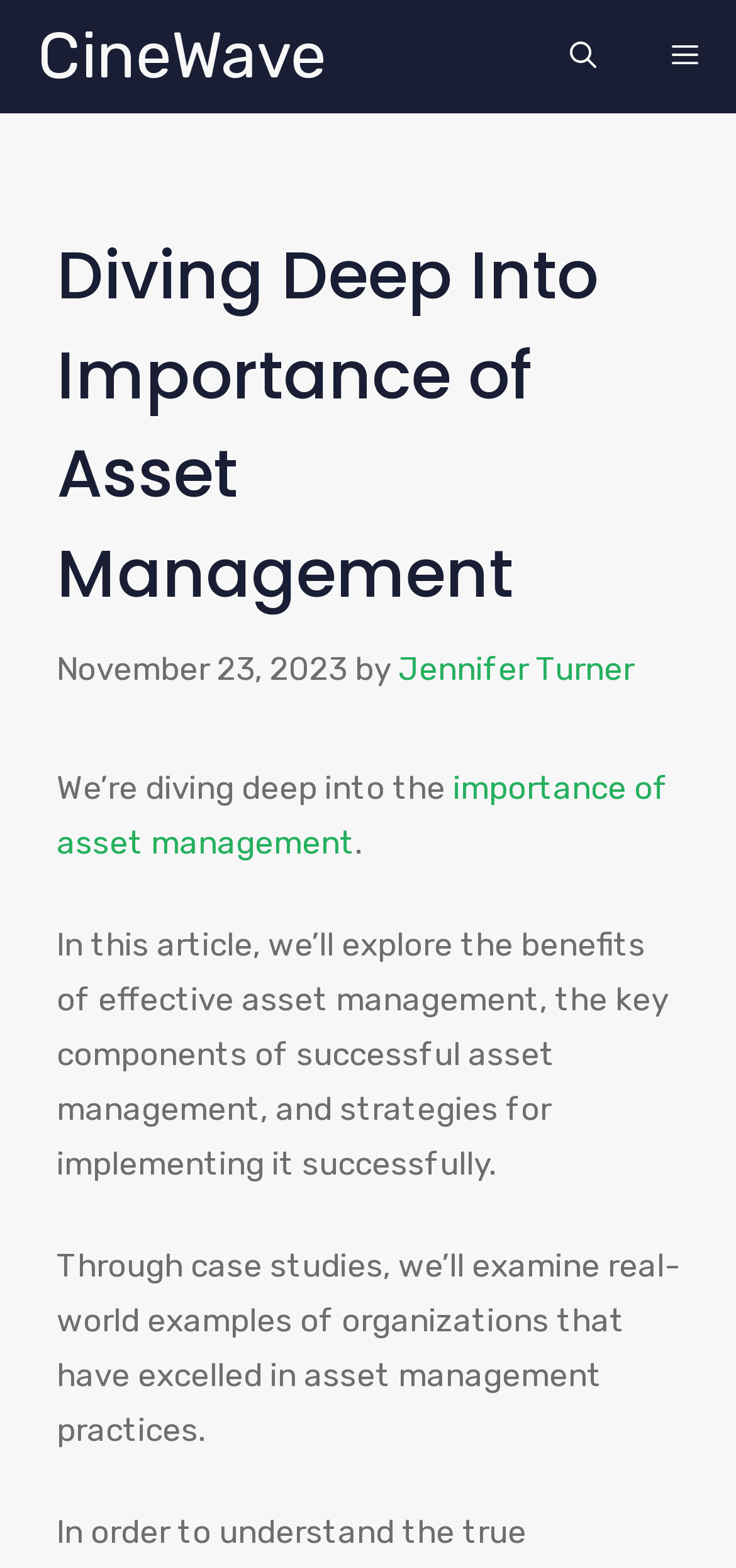Respond to the following query with just one word or a short phrase: 
What will be explored in this article?

benefits and strategies of asset management